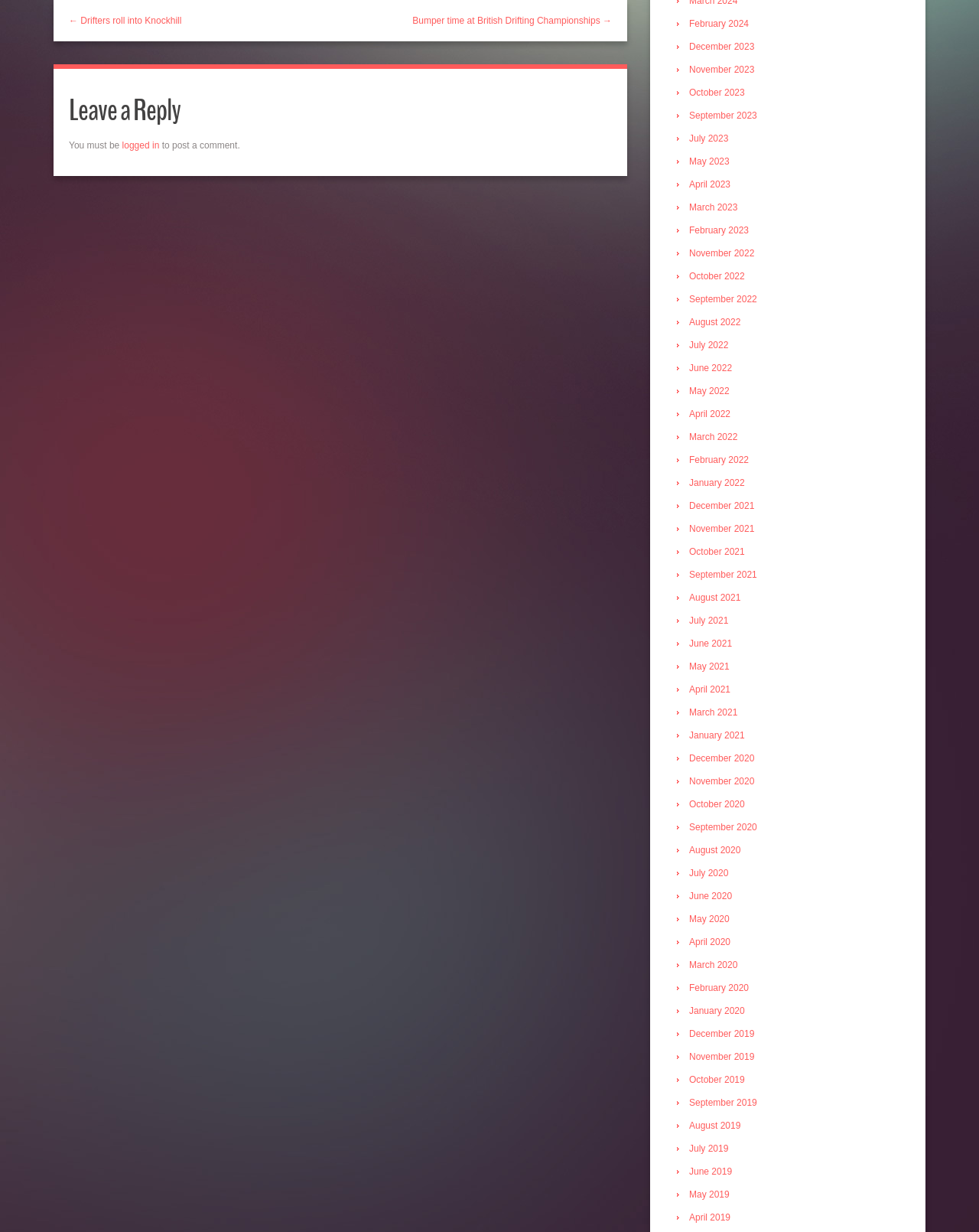Extract the bounding box coordinates of the UI element described: "← Drifters roll into Knockhill". Provide the coordinates in the format [left, top, right, bottom] with values ranging from 0 to 1.

[0.055, 0.0, 0.348, 0.034]